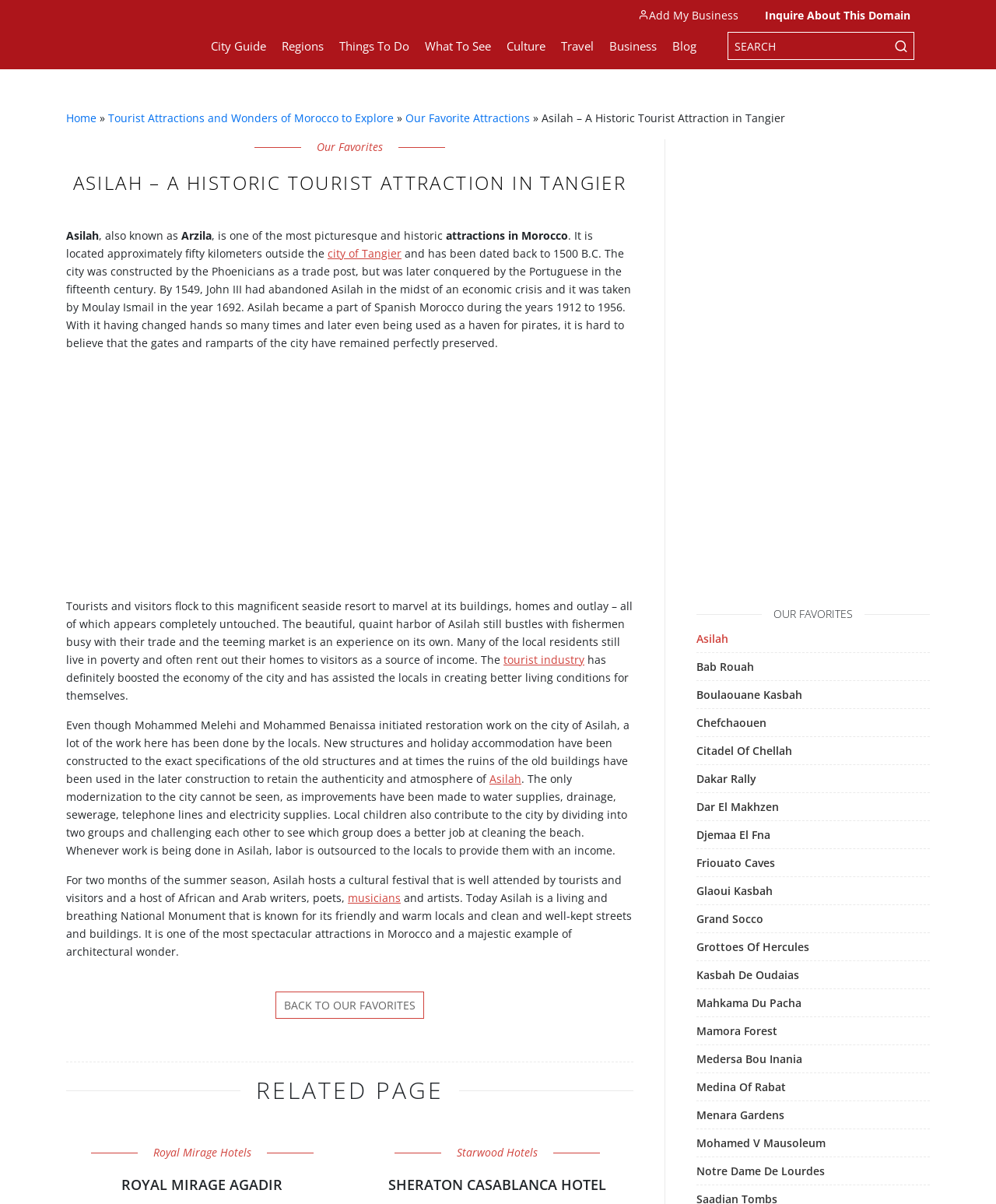What is the purpose of the locals renting out their homes to visitors?
From the details in the image, provide a complete and detailed answer to the question.

The answer can be found in the text 'Many of the local residents still live in poverty and often rent out their homes to visitors as a source of income'.